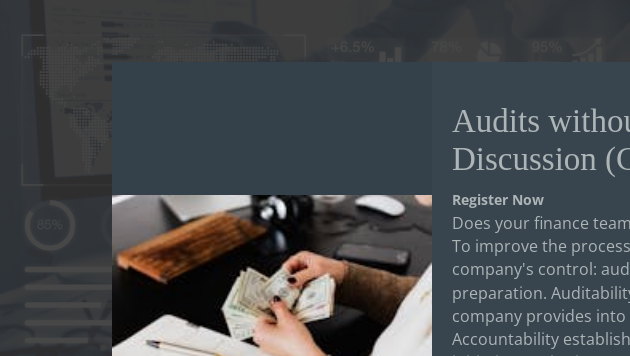What is the purpose of the panel discussion?
Using the visual information, answer the question in a single word or phrase.

Improve auditing processes